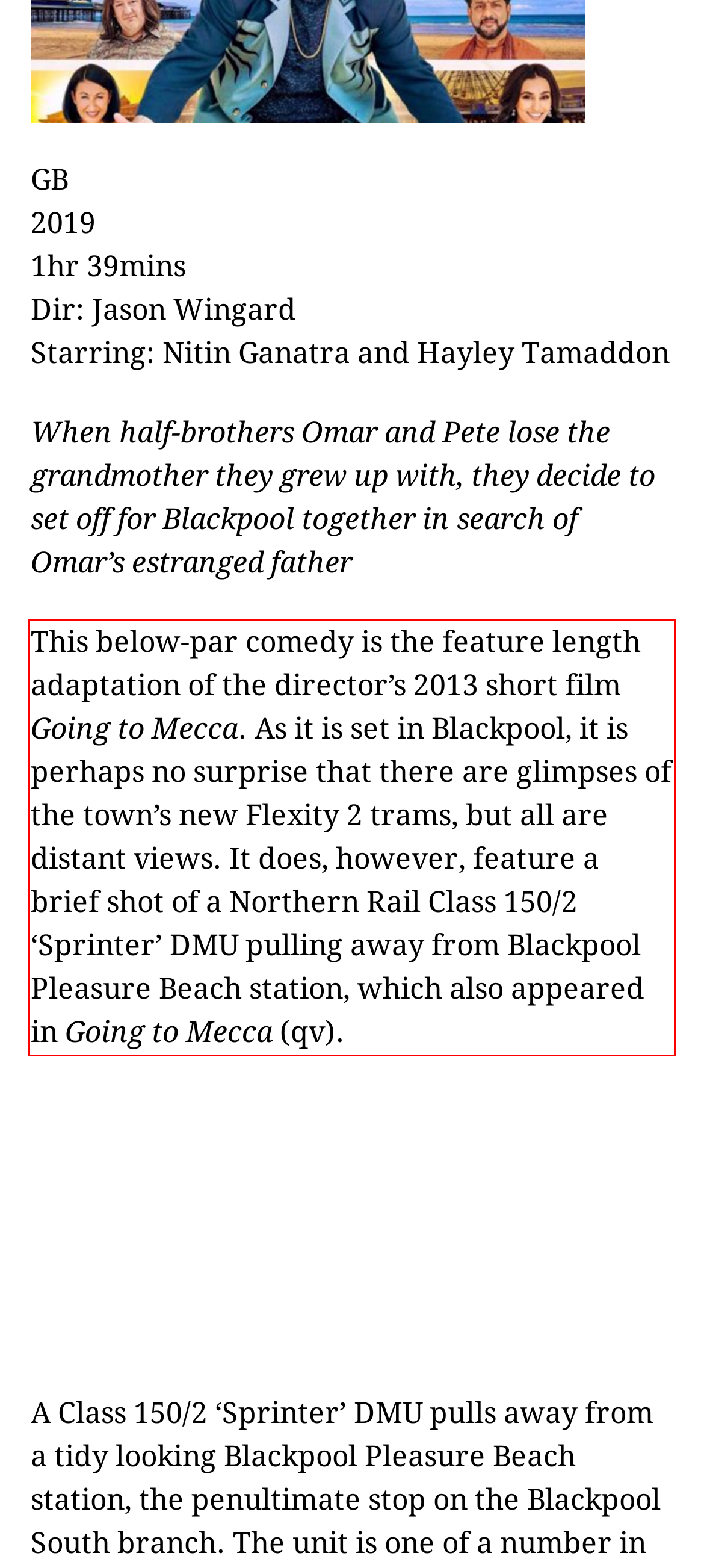Look at the provided screenshot of the webpage and perform OCR on the text within the red bounding box.

This below-par comedy is the feature length adaptation of the director’s 2013 short film Going to Mecca. As it is set in Blackpool, it is perhaps no surprise that there are glimpses of the town’s new Flexity 2 trams, but all are distant views. It does, however, feature a brief shot of a Northern Rail Class 150/2 ‘Sprinter’ DMU pulling away from Blackpool Pleasure Beach station, which also appeared in Going to Mecca (qv).